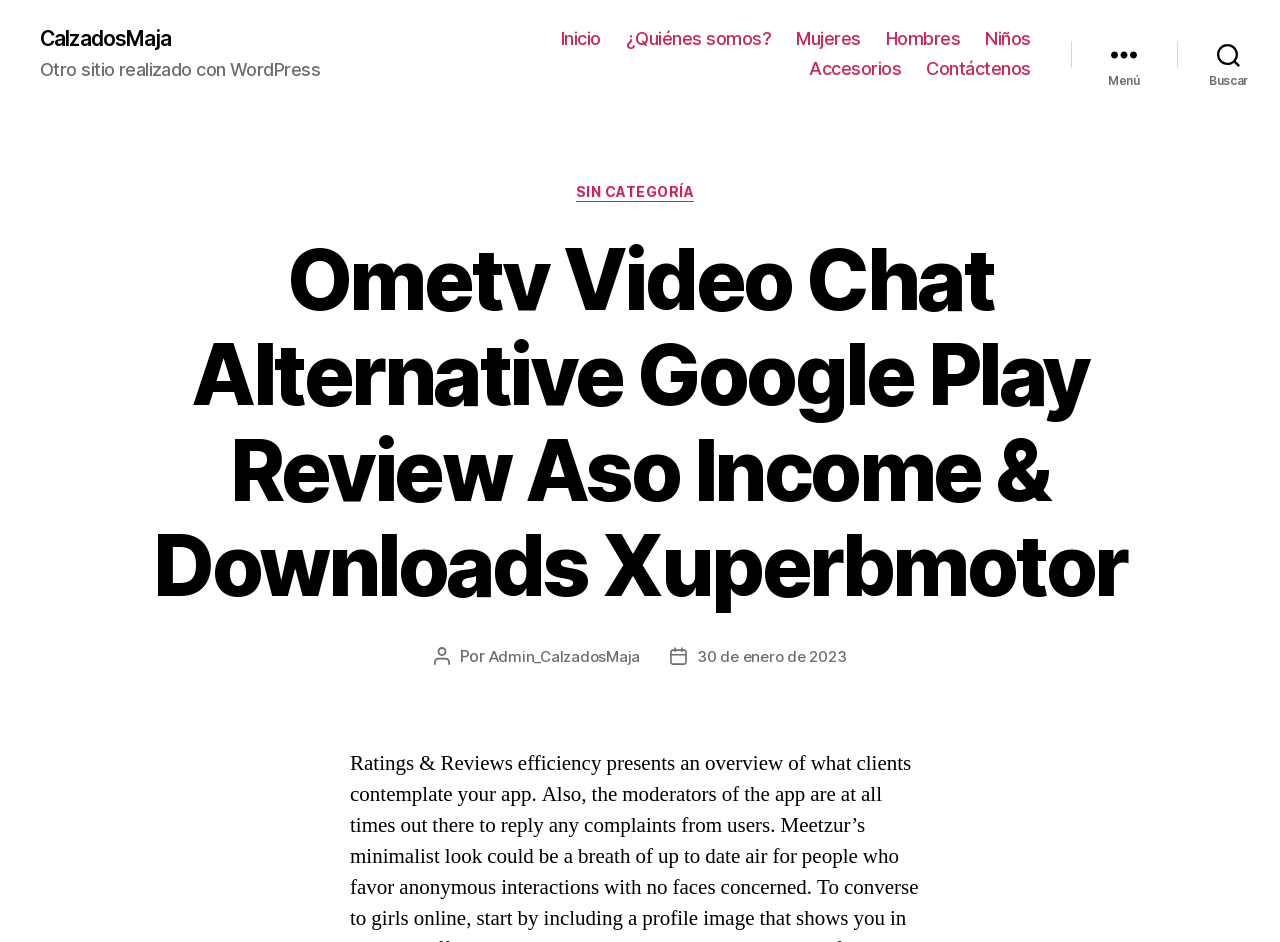Find the UI element described as: "Inicio" and predict its bounding box coordinates. Ensure the coordinates are four float numbers between 0 and 1, [left, top, right, bottom].

[0.438, 0.032, 0.469, 0.055]